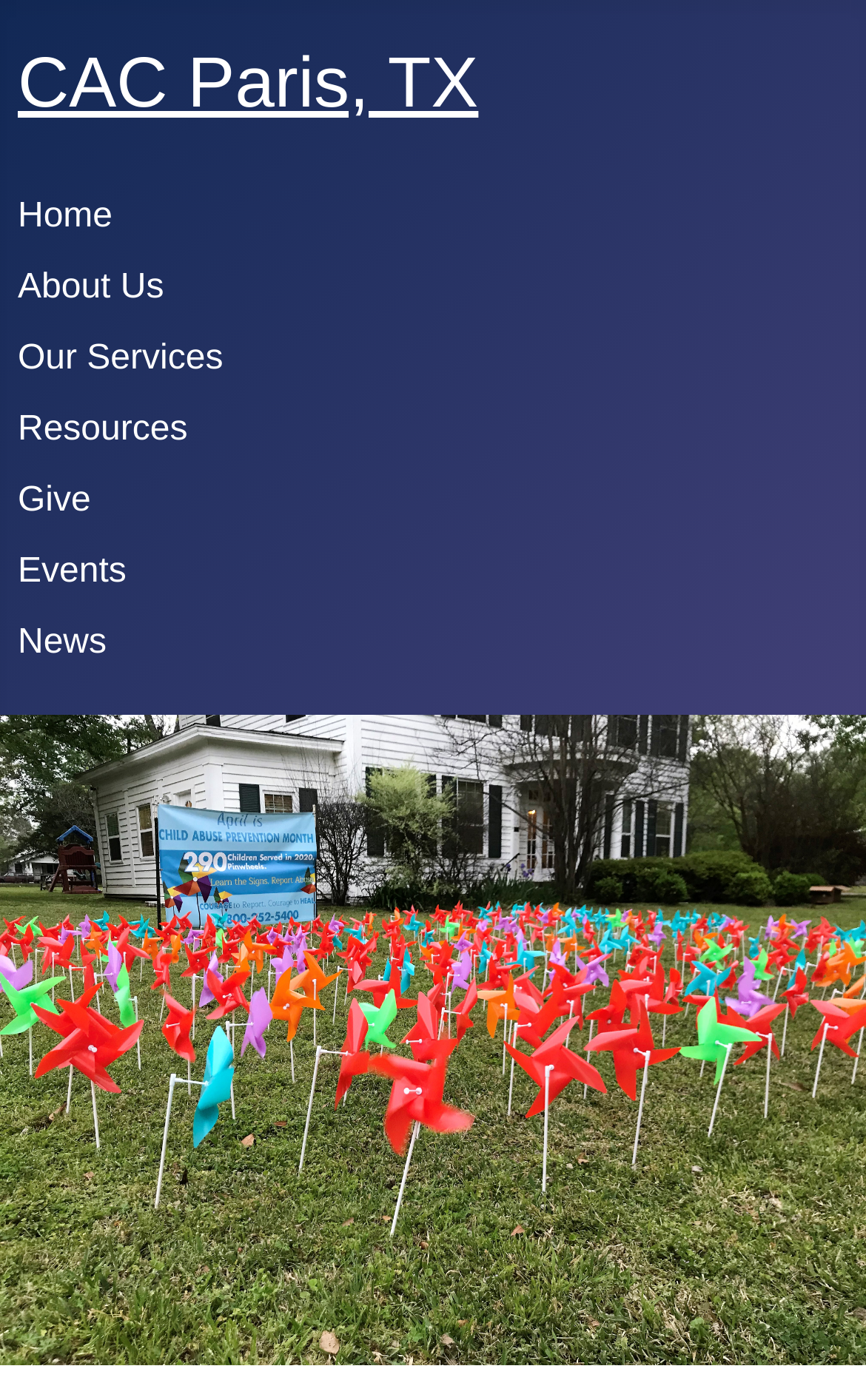Please specify the bounding box coordinates of the element that should be clicked to execute the given instruction: 'view news and updates'. Ensure the coordinates are four float numbers between 0 and 1, expressed as [left, top, right, bottom].

[0.021, 0.446, 0.123, 0.473]